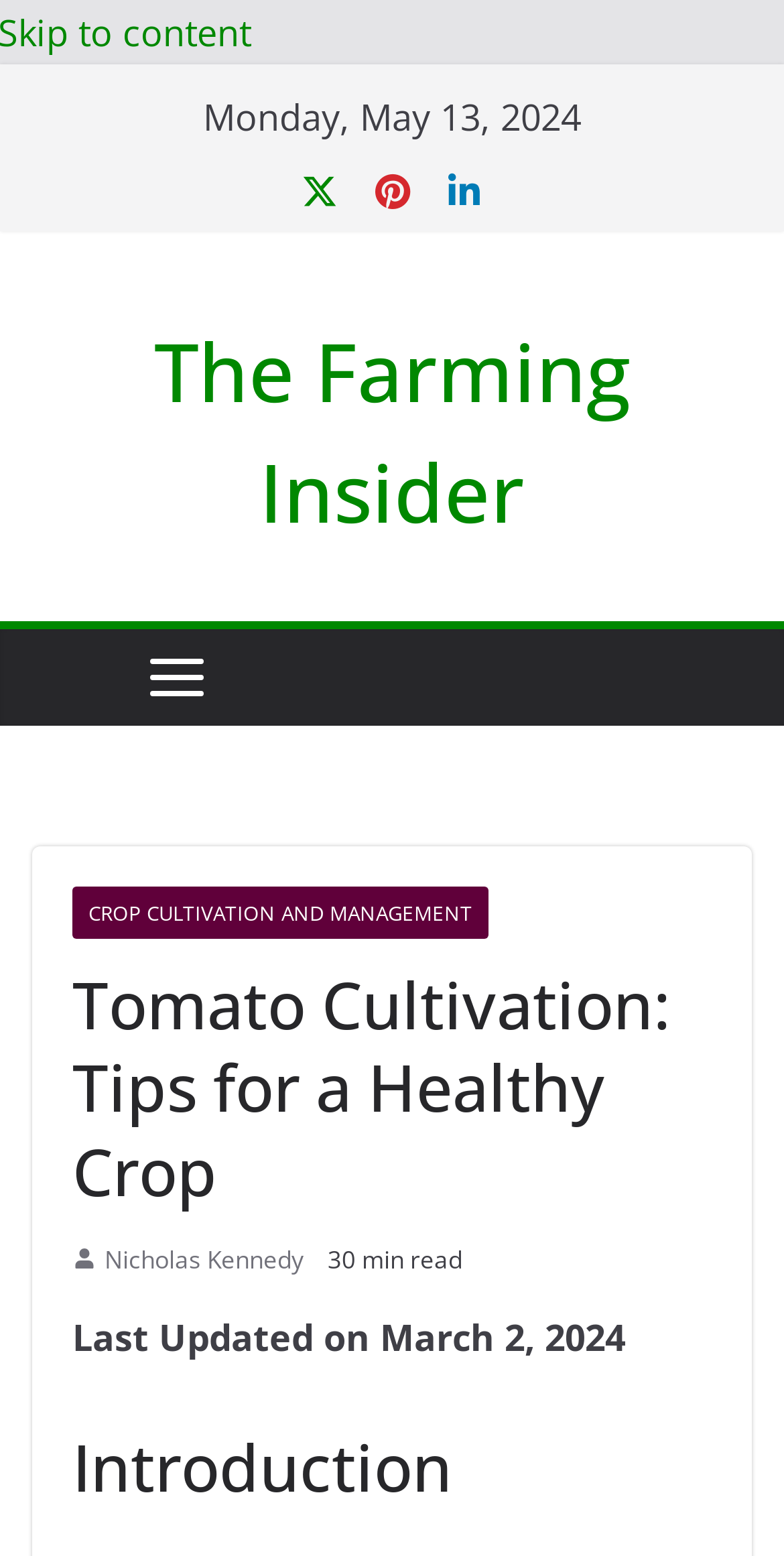Identify the bounding box for the UI element described as: "Crop Cultivation and Management". The coordinates should be four float numbers between 0 and 1, i.e., [left, top, right, bottom].

[0.092, 0.569, 0.623, 0.603]